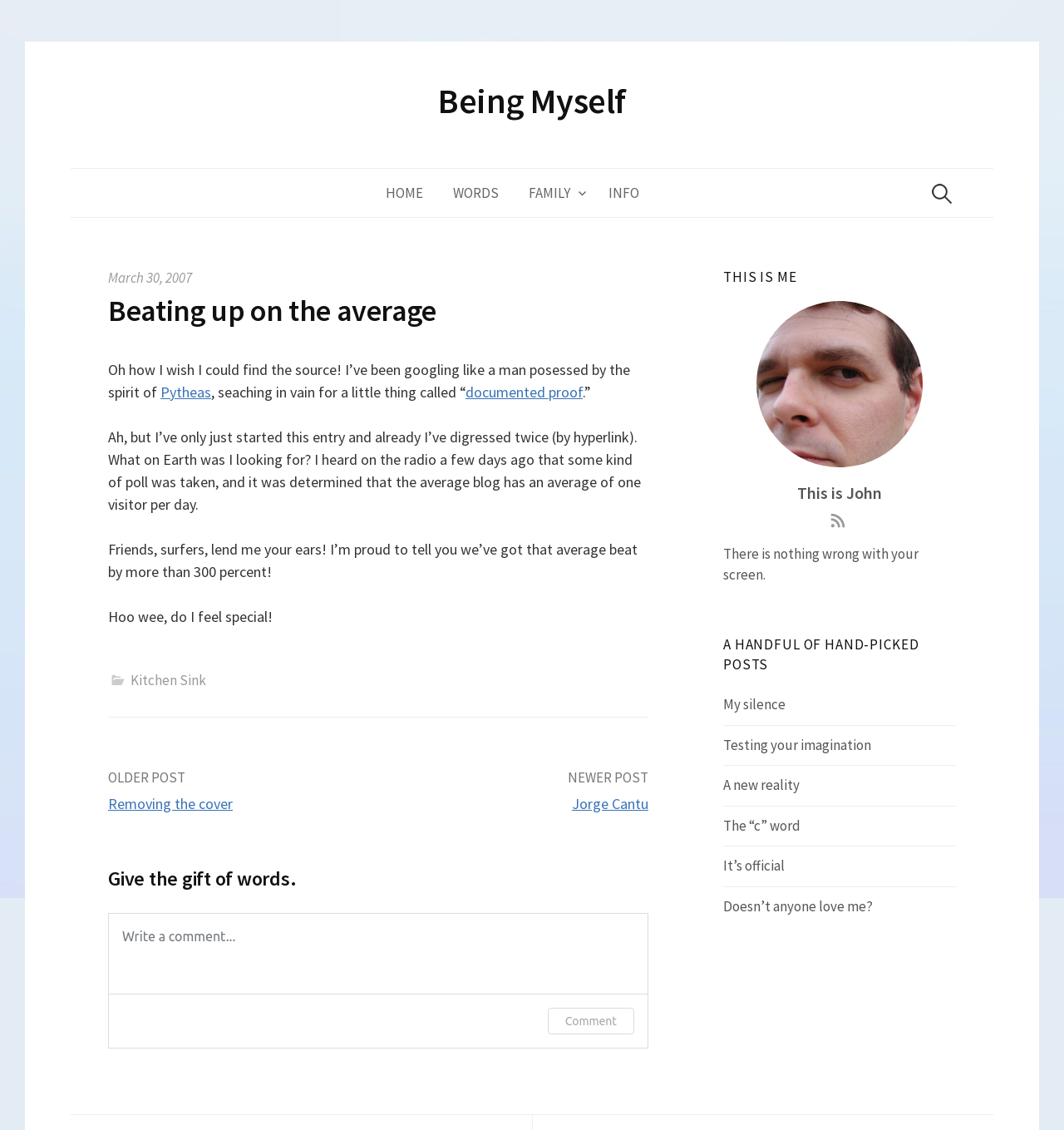Identify the bounding box coordinates of the region I need to click to complete this instruction: "Click on Live Scan Fingerprinting".

None